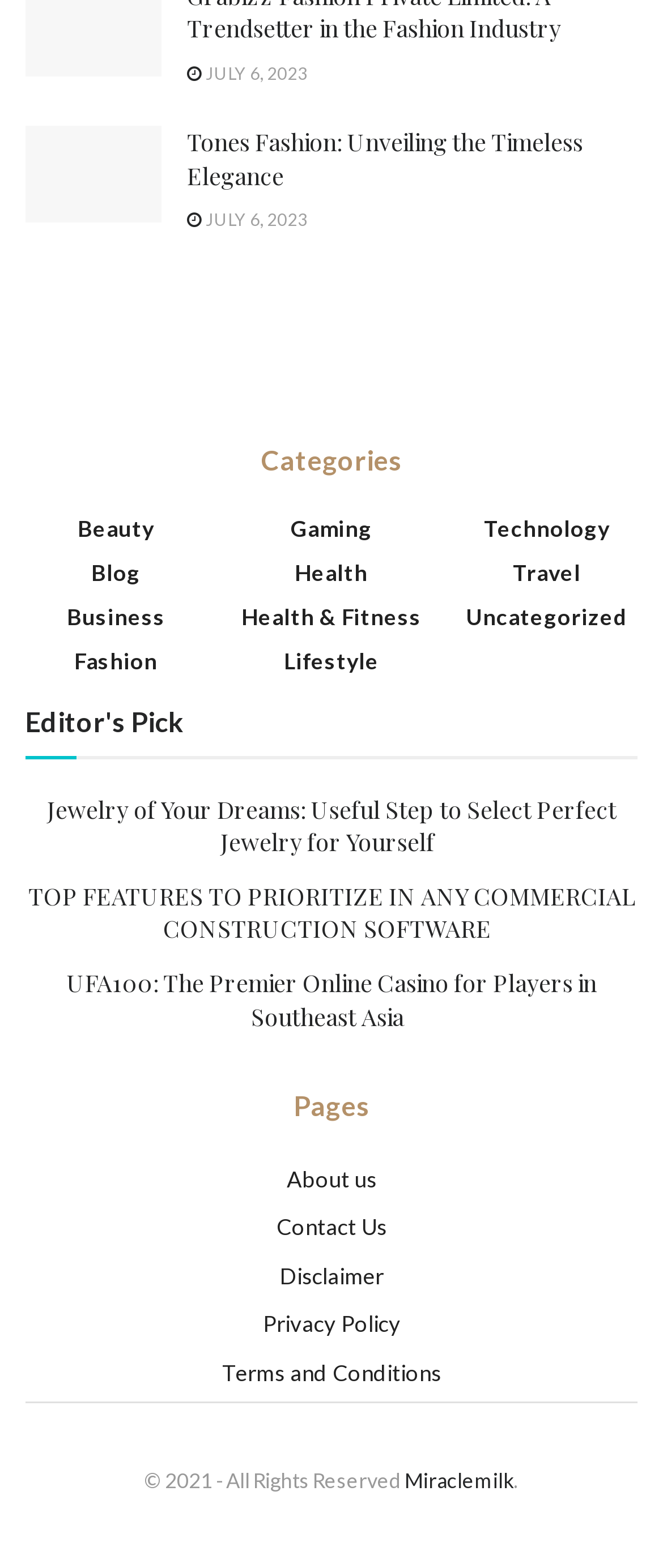Provide the bounding box coordinates of the HTML element this sentence describes: "Lifestyle". The bounding box coordinates consist of four float numbers between 0 and 1, i.e., [left, top, right, bottom].

[0.428, 0.478, 0.572, 0.496]